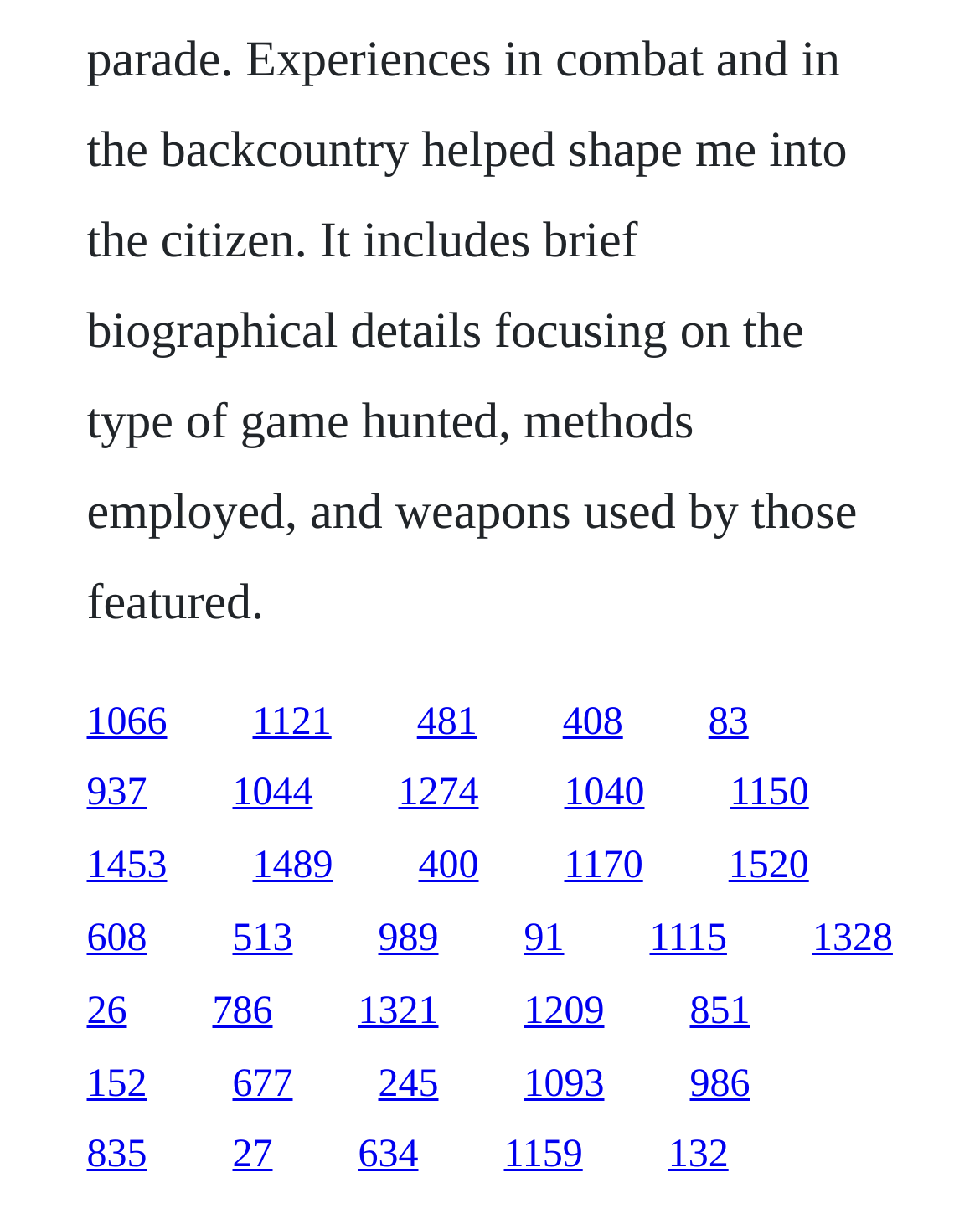Calculate the bounding box coordinates for the UI element based on the following description: "91". Ensure the coordinates are four float numbers between 0 and 1, i.e., [left, top, right, bottom].

[0.535, 0.756, 0.576, 0.791]